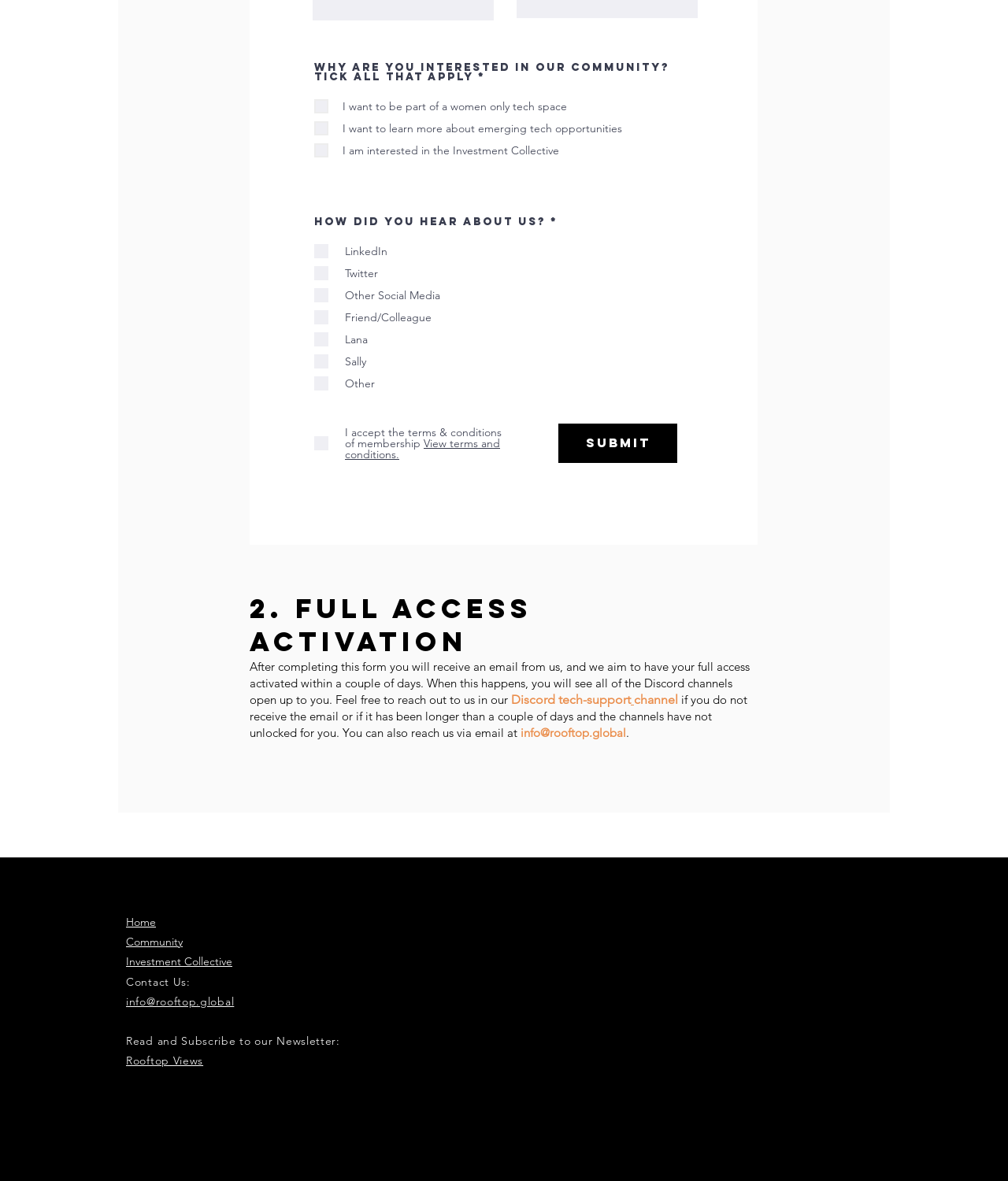Please find the bounding box coordinates of the element that you should click to achieve the following instruction: "Go to the 'Community' page". The coordinates should be presented as four float numbers between 0 and 1: [left, top, right, bottom].

[0.125, 0.791, 0.181, 0.803]